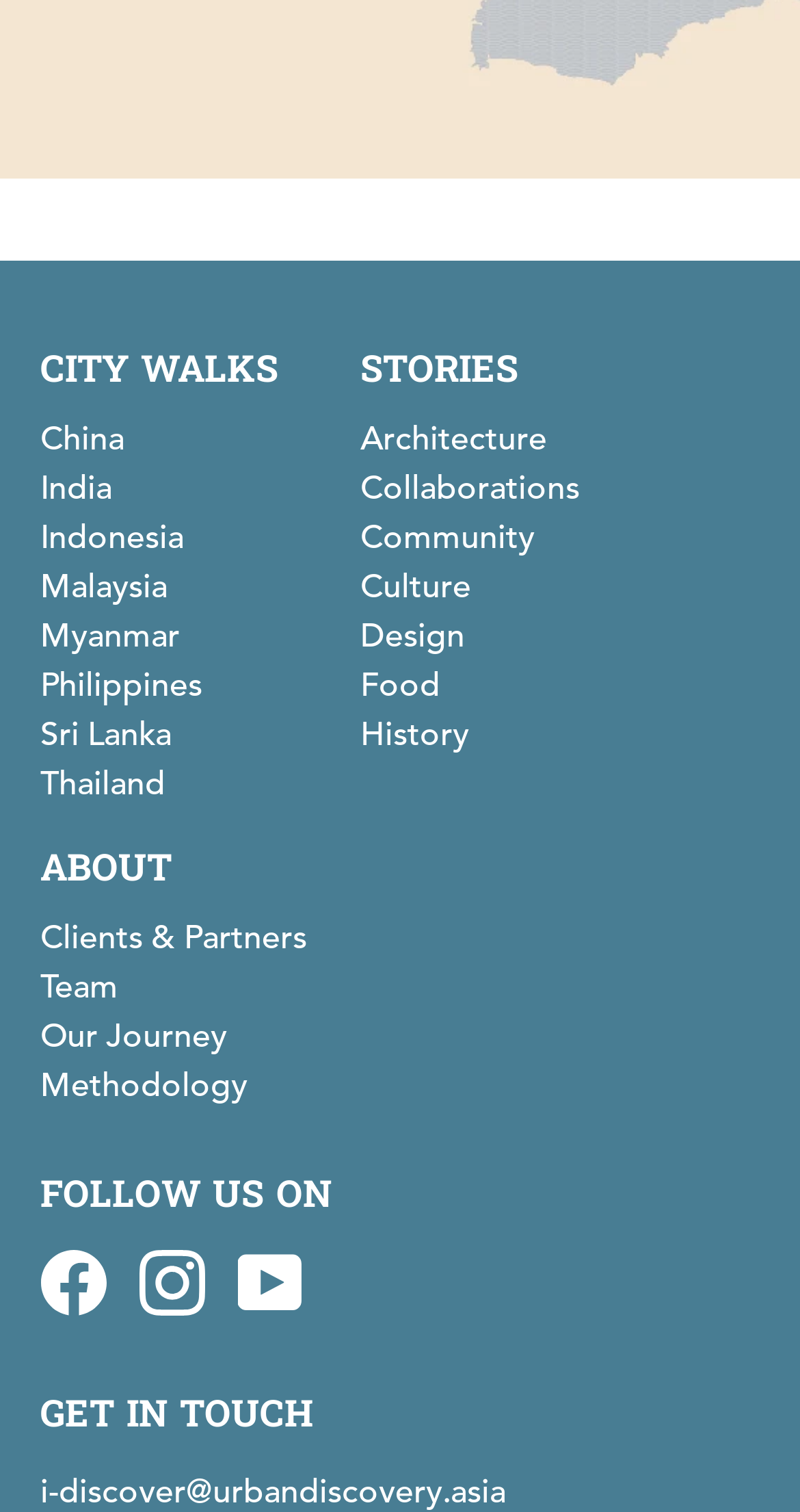Given the description of the UI element: "Sri Lanka", predict the bounding box coordinates in the form of [left, top, right, bottom], with each value being a float between 0 and 1.

[0.05, 0.472, 0.214, 0.499]